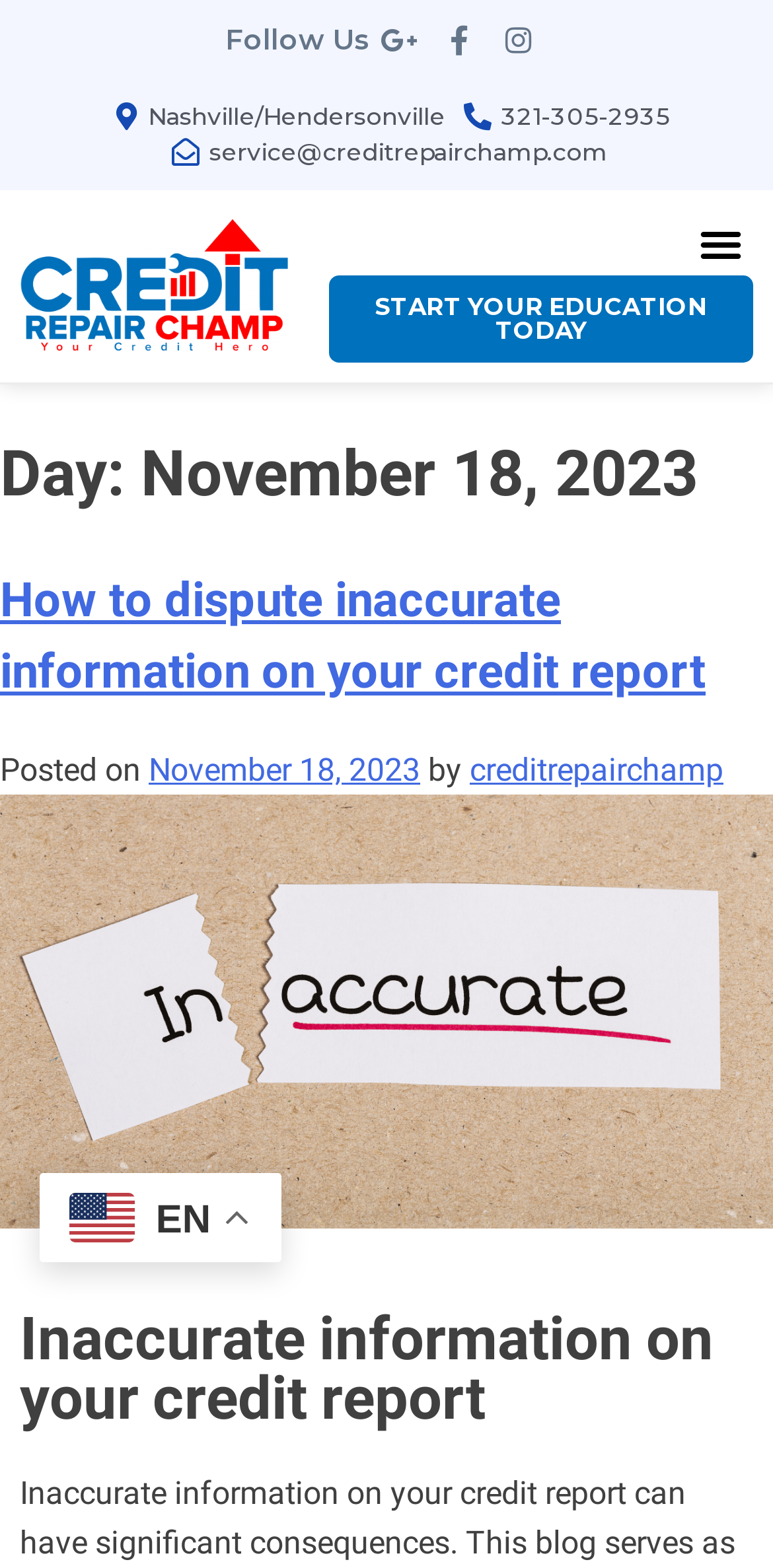Kindly respond to the following question with a single word or a brief phrase: 
What is the name of the author of the article?

creditrepairchamp